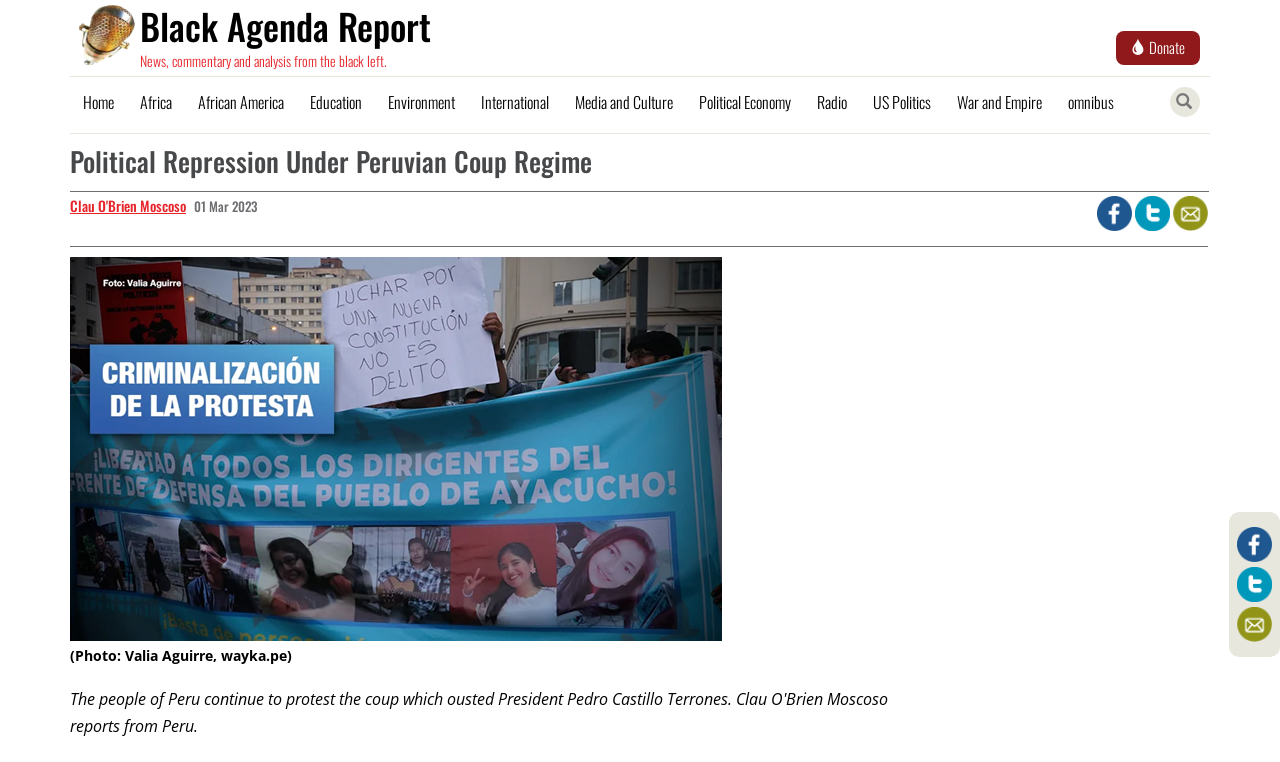Refer to the image and provide an in-depth answer to the question:
What is the name of the author of the article?

I found the author's name by looking at the layout table element, which contains the article's metadata. The author's name is listed as 'Clau O'Brien Moscoso'.